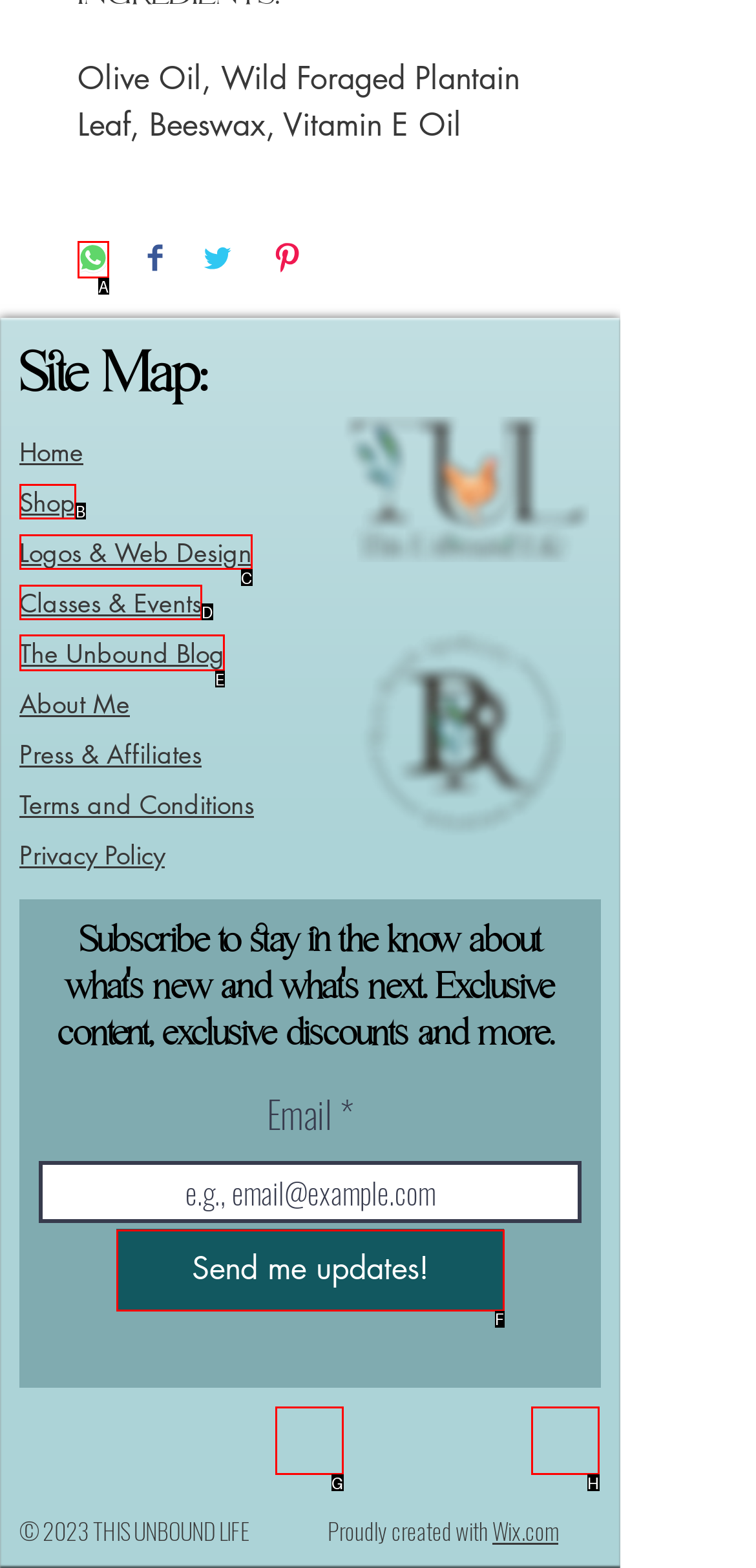Point out the letter of the HTML element you should click on to execute the task: Check out the Unbound Blog
Reply with the letter from the given options.

E